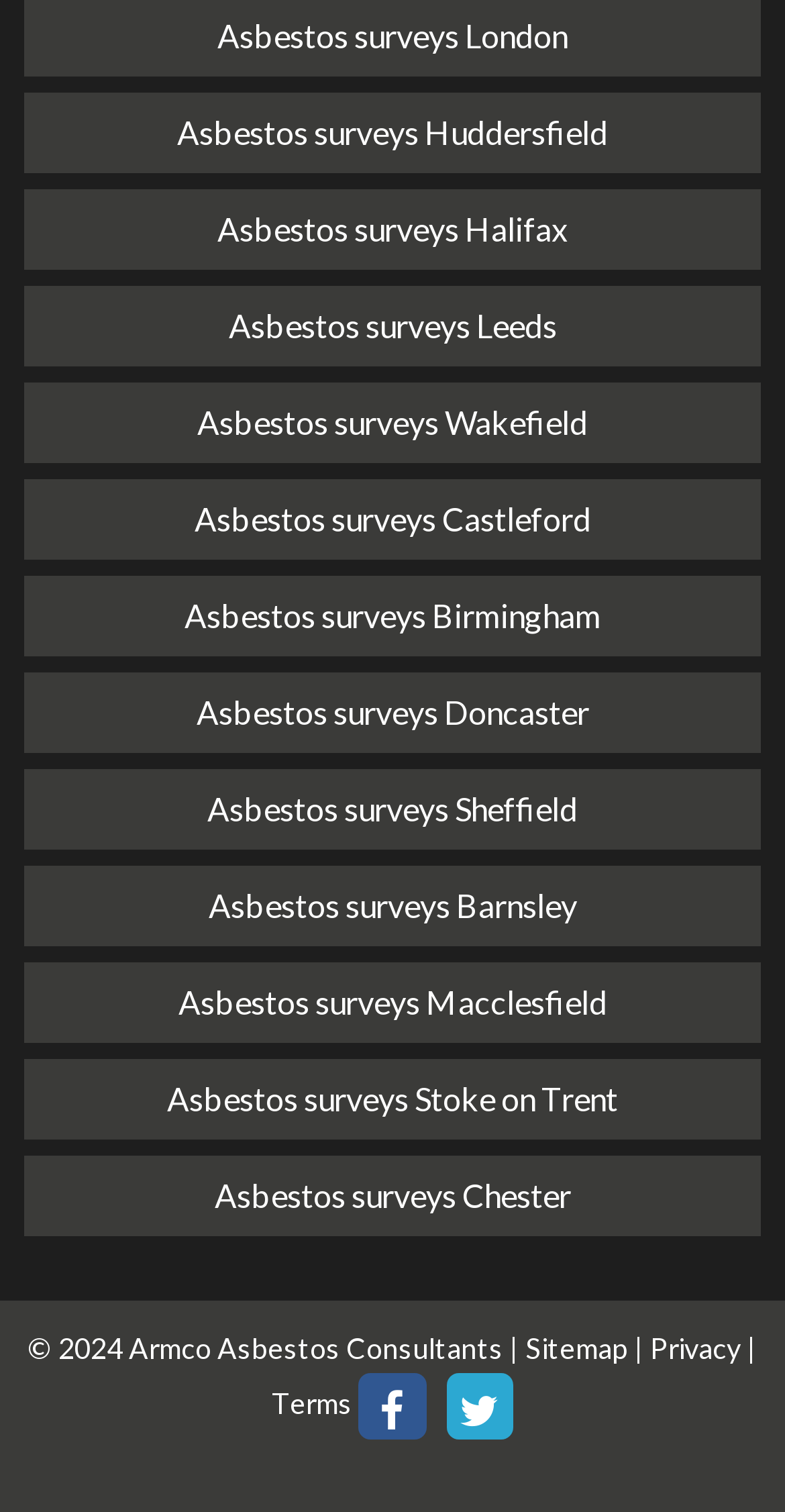Given the element description Asbestos surveys Barnsley, identify the bounding box coordinates for the UI element on the webpage screenshot. The format should be (top-left x, top-left y, bottom-right x, bottom-right y), with values between 0 and 1.

[0.031, 0.572, 0.969, 0.626]